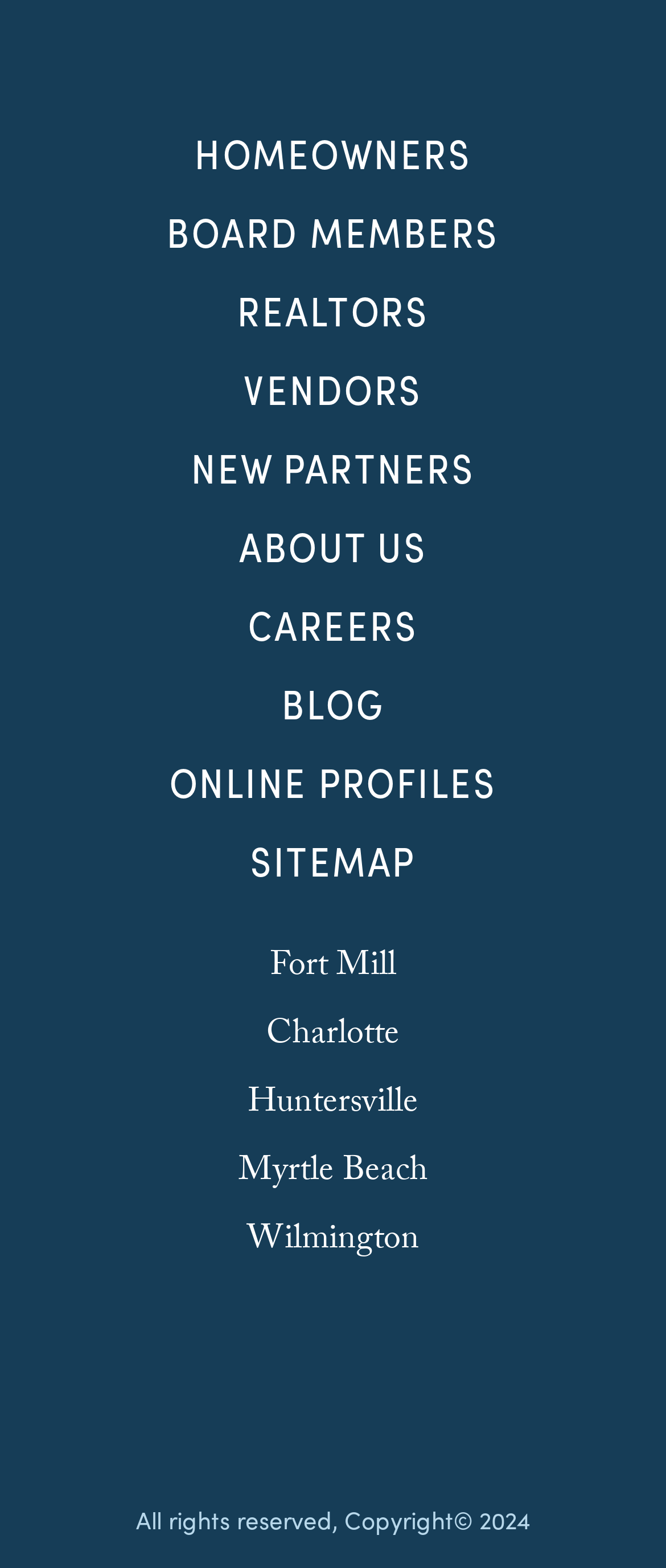Find the UI element described as: "alt="Twitter"" and predict its bounding box coordinates. Ensure the coordinates are four float numbers between 0 and 1, [left, top, right, bottom].

[0.623, 0.847, 0.69, 0.874]